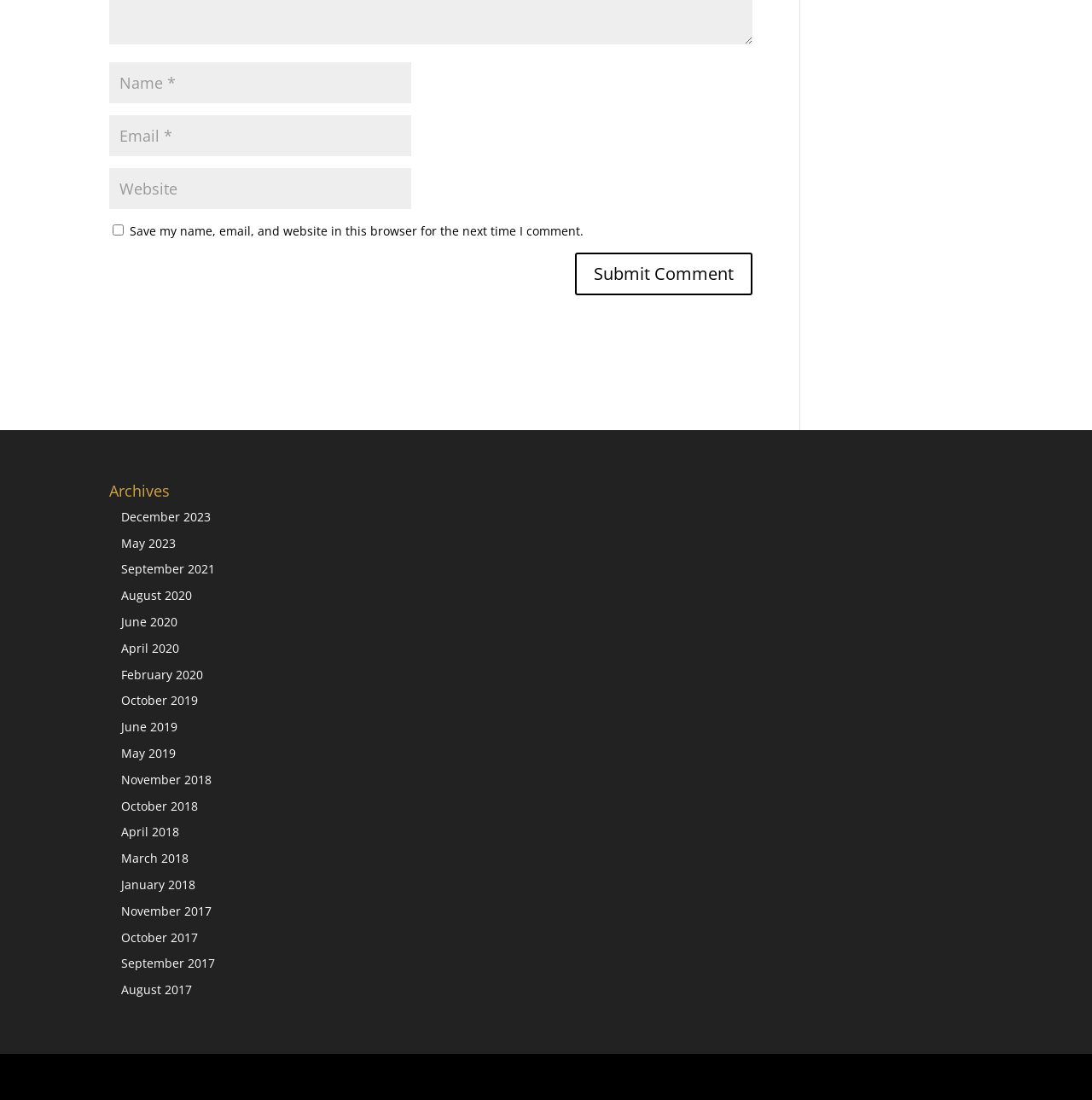Please predict the bounding box coordinates of the element's region where a click is necessary to complete the following instruction: "Enter your website". The coordinates should be represented by four float numbers between 0 and 1, i.e., [left, top, right, bottom].

[0.1, 0.153, 0.377, 0.19]